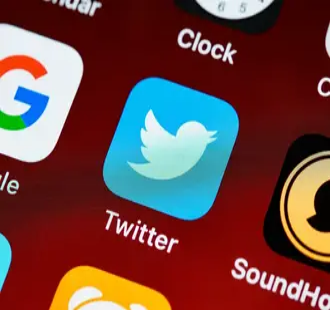What is the shape of the stylized logo on the Twitter icon?
Please provide a single word or phrase as the answer based on the screenshot.

Bird